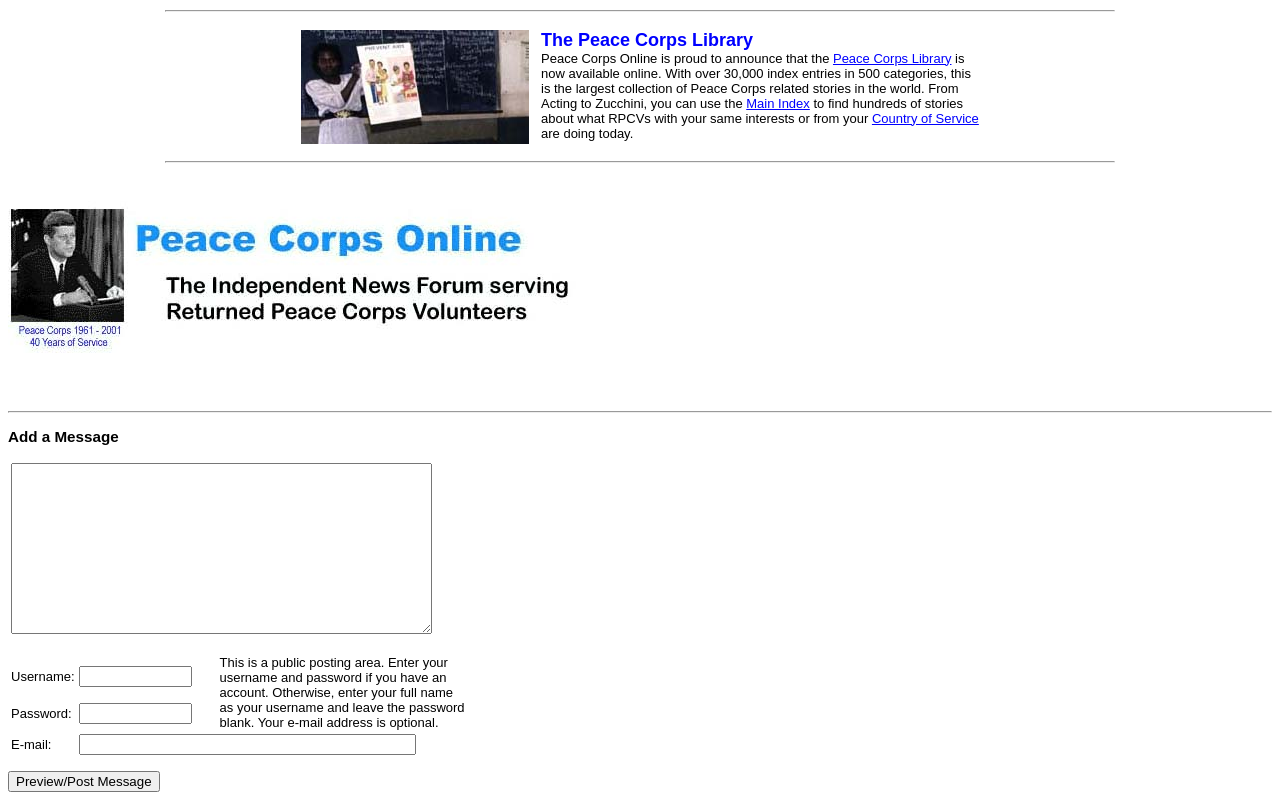Is an email address required to post a message?
Offer a detailed and exhaustive answer to the question.

The requirement for an email address can be found in the text of the 'Add a Message' section, which states 'Your e-mail address is optional', indicating that it is not required to post a message.